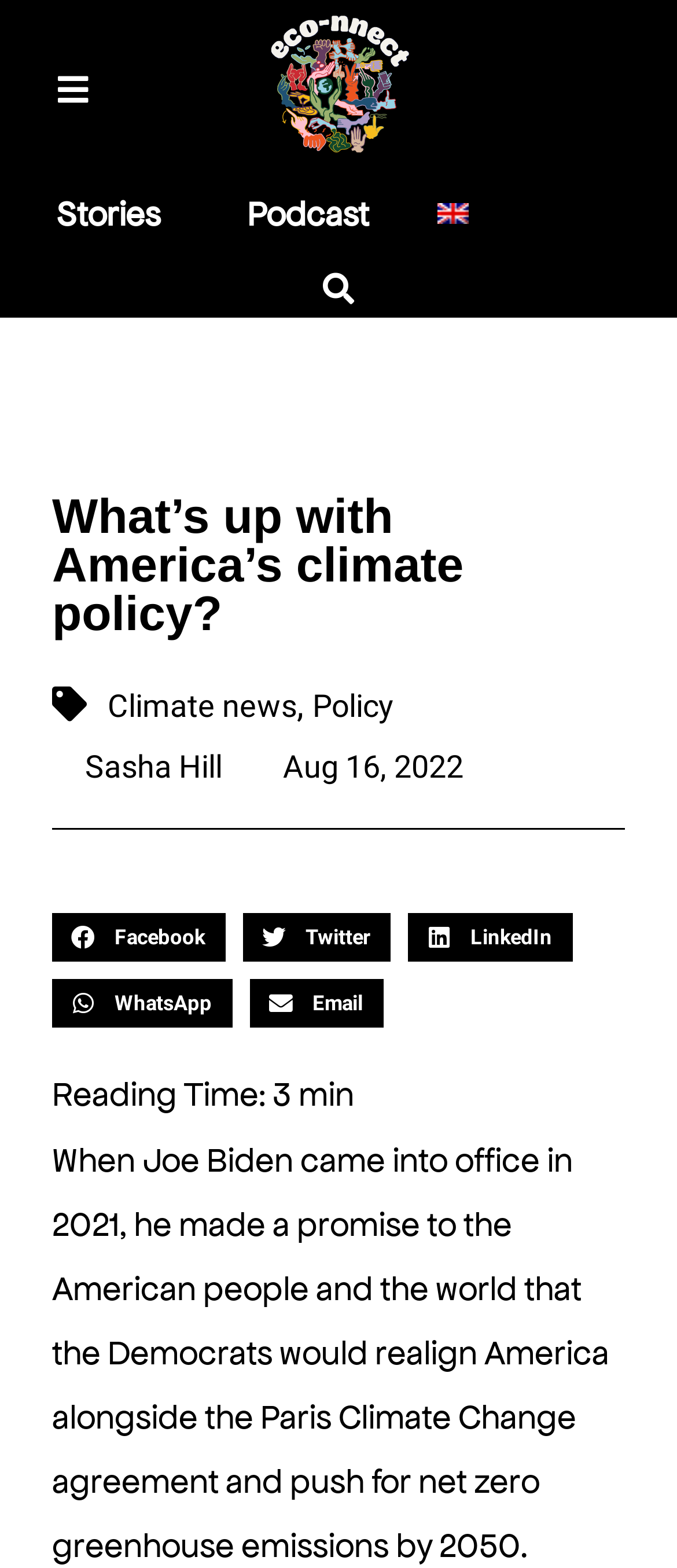Show me the bounding box coordinates of the clickable region to achieve the task as per the instruction: "Click on the 'Stories' link".

[0.031, 0.111, 0.313, 0.162]